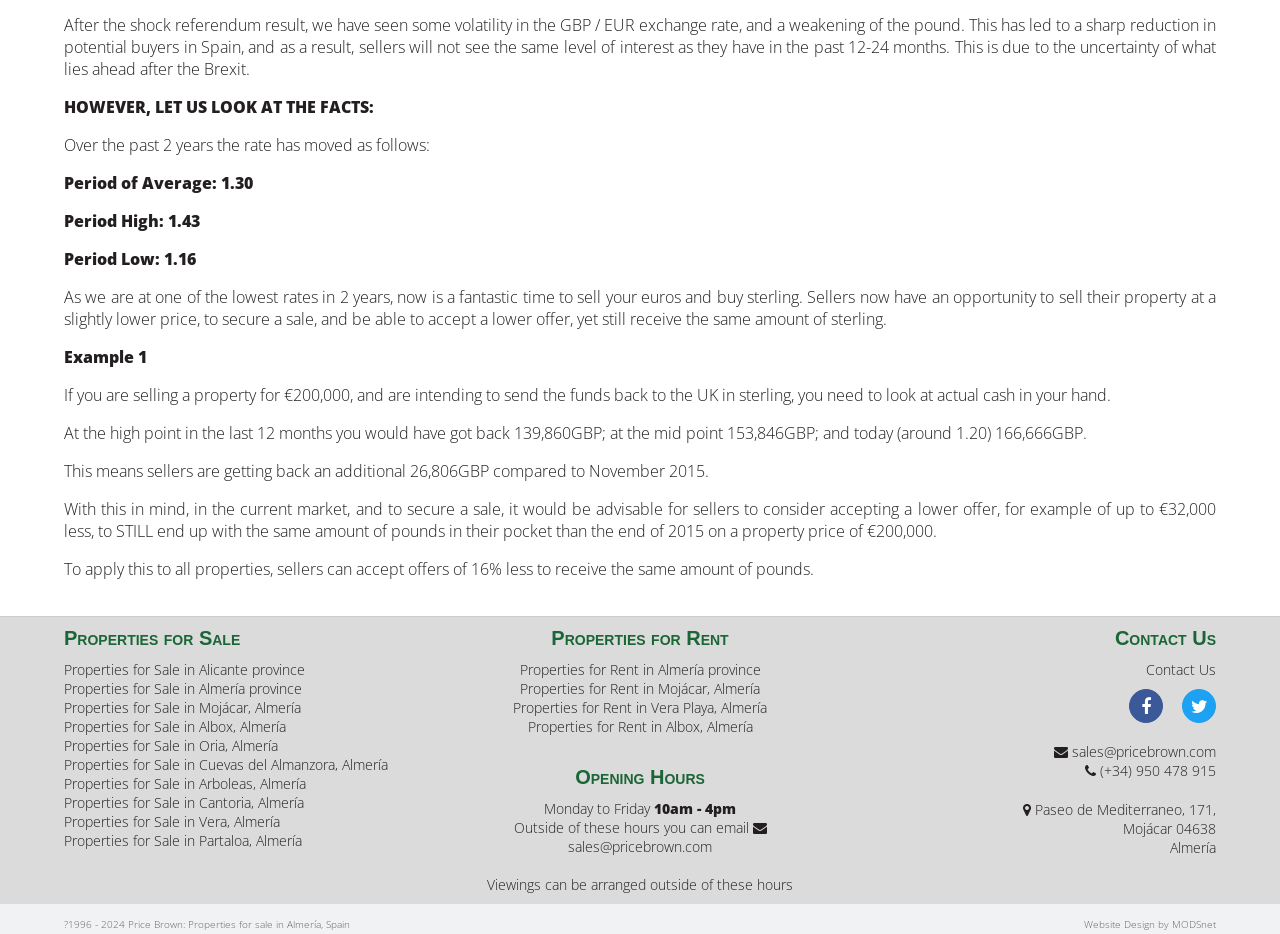Identify the bounding box of the UI element that matches this description: "Contact Us".

[0.895, 0.707, 0.95, 0.727]